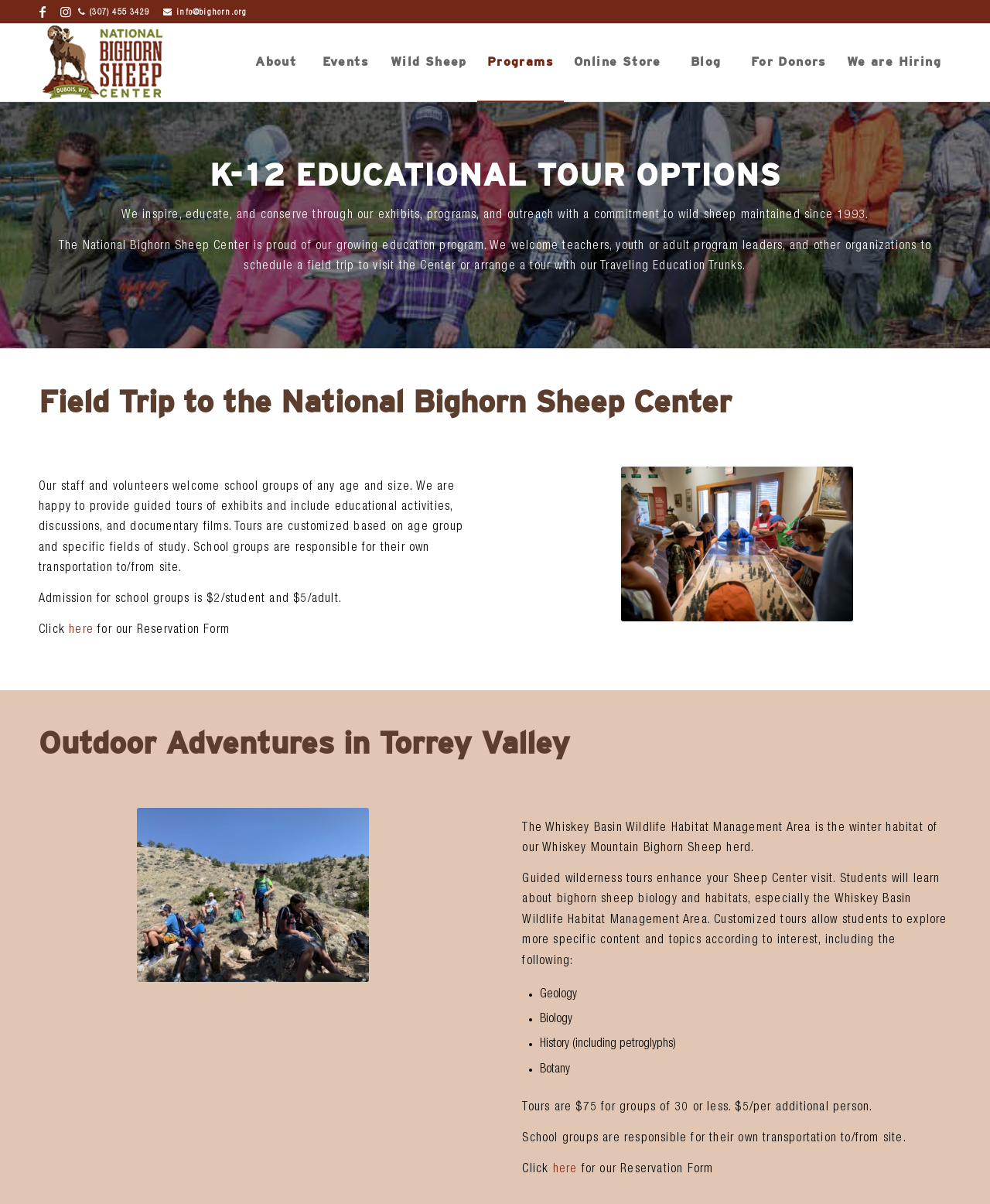What is the cost of guided wilderness tours for groups of 30 or less? Observe the screenshot and provide a one-word or short phrase answer.

$75